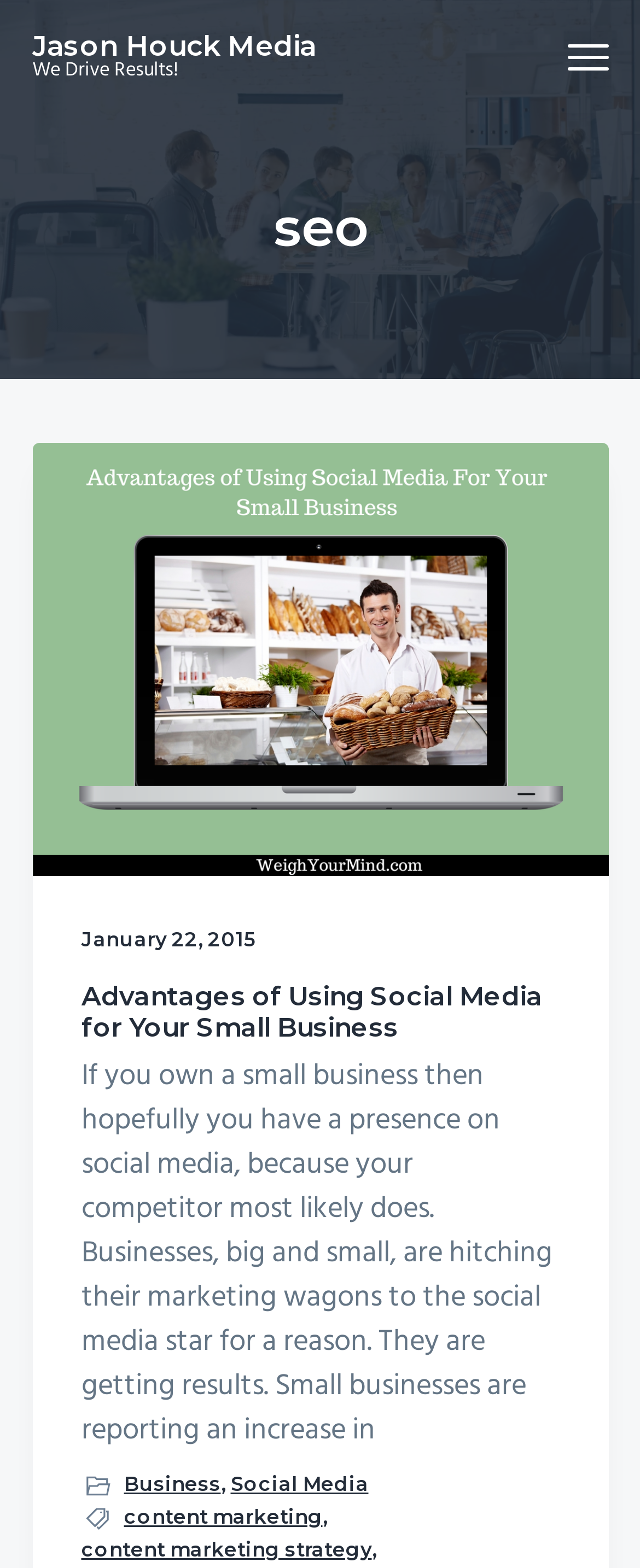Create a detailed narrative describing the layout and content of the webpage.

The webpage is about Jason Houck Media, with a focus on SEO archives. At the top left, there are two links, "Skip to primary navigation" and "Skip to main content", which are likely accessibility features. Next to these links, there is a link to "Jason Houck Media" and a static text "We Drive Results!".

On the top right, there is a button labeled "Menu". Below the top section, there is a heading "seo" which serves as a title for the main content. Under this heading, there is a time element with the date "January 22, 2015".

The main content is an article titled "Advantages of Using Social Media for Your Small Business". The article has a brief introduction, followed by a block of text that discusses the benefits of social media for small businesses. There are two images and several links within the article, including "Business", "Social Media", "content marketing", and "content marketing strategy". These links are likely related to the topic of the article.